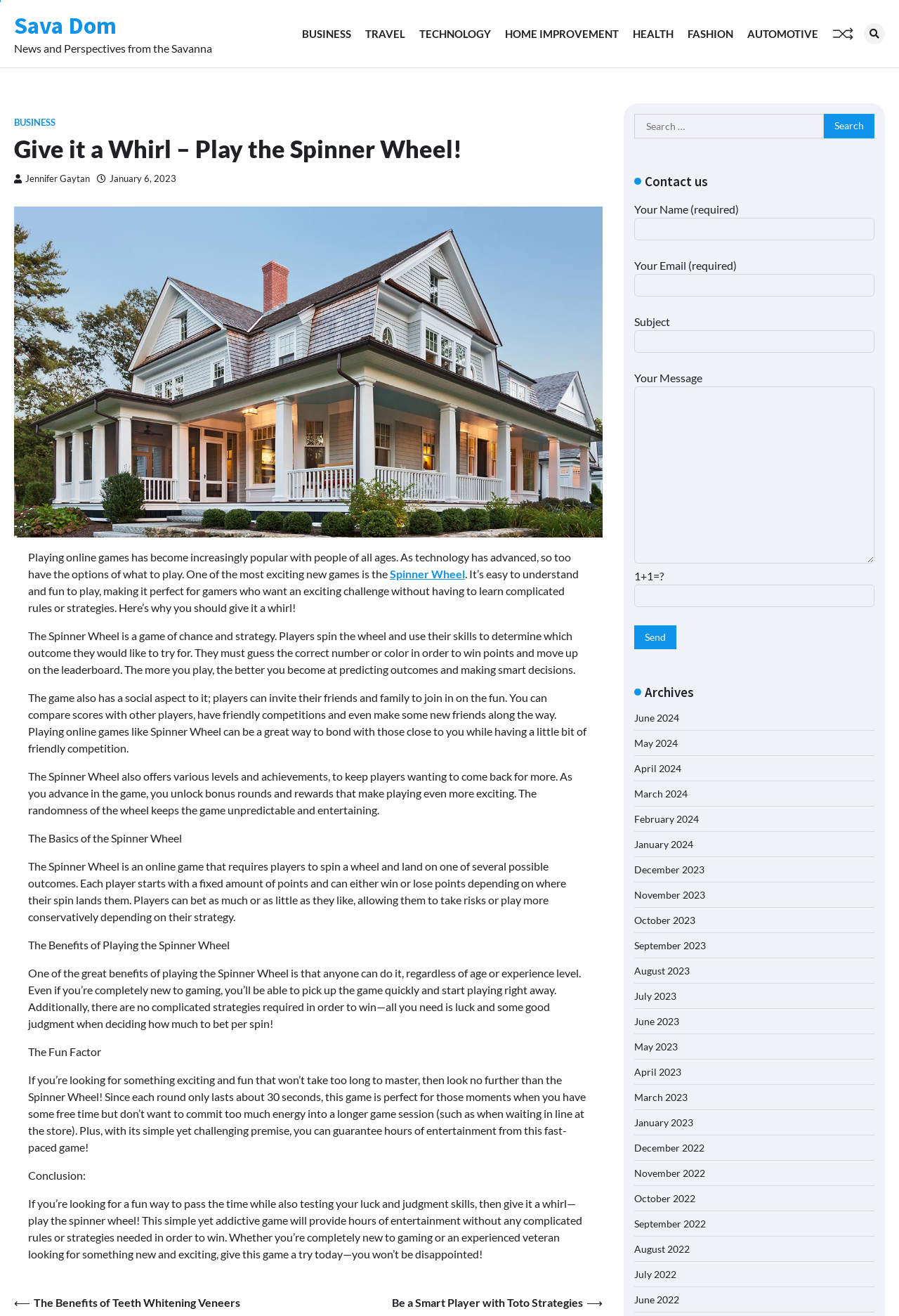Please identify the primary heading of the webpage and give its text content.

Give it a Whirl – Play the Spinner Wheel!